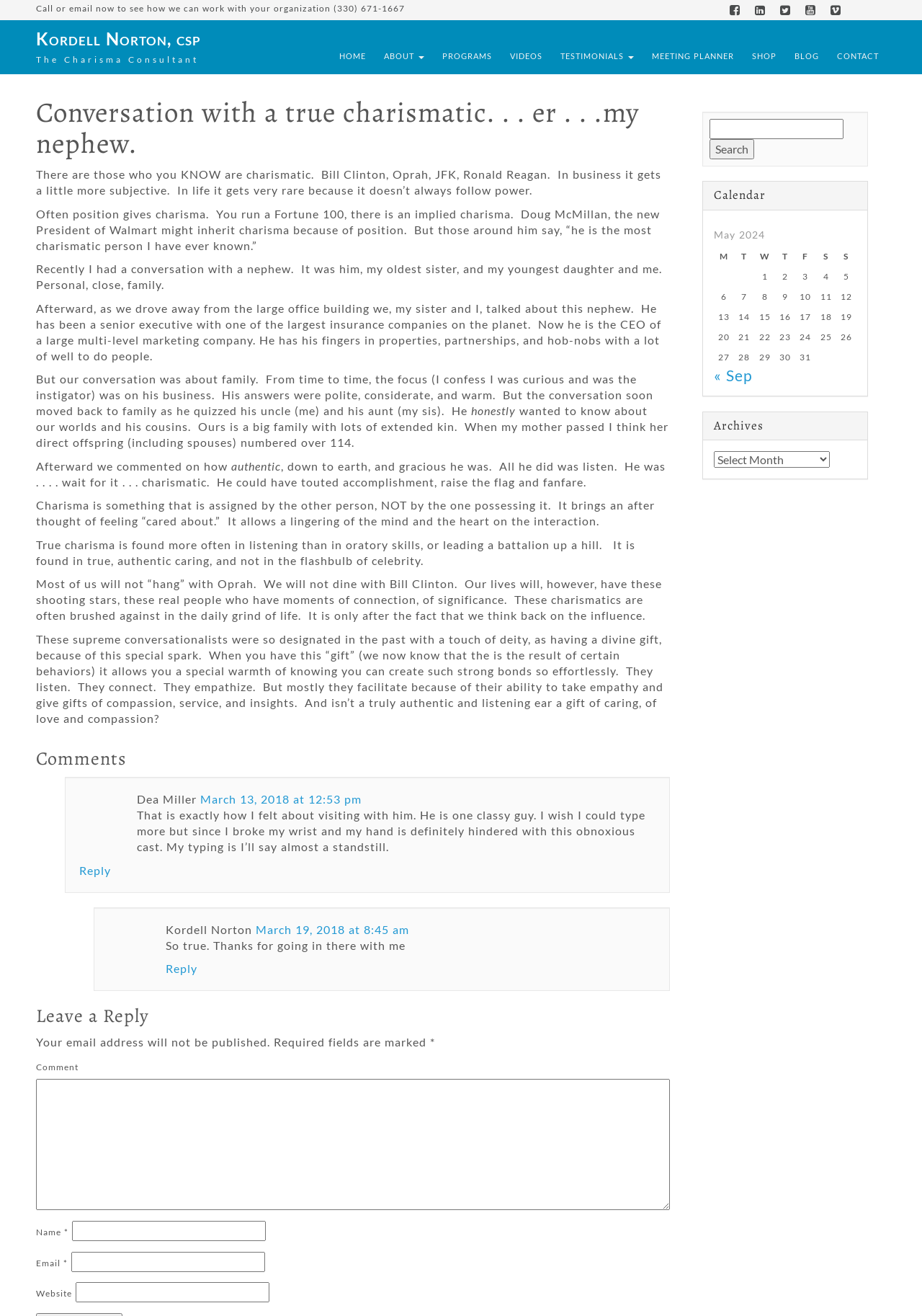Using the image as a reference, answer the following question in as much detail as possible:
What is the name of the author of the article?

The author's name is mentioned in the heading 'Kordell Norton, CSP' at the top of the webpage, and also in the comment section where he replies to Dea Miller.